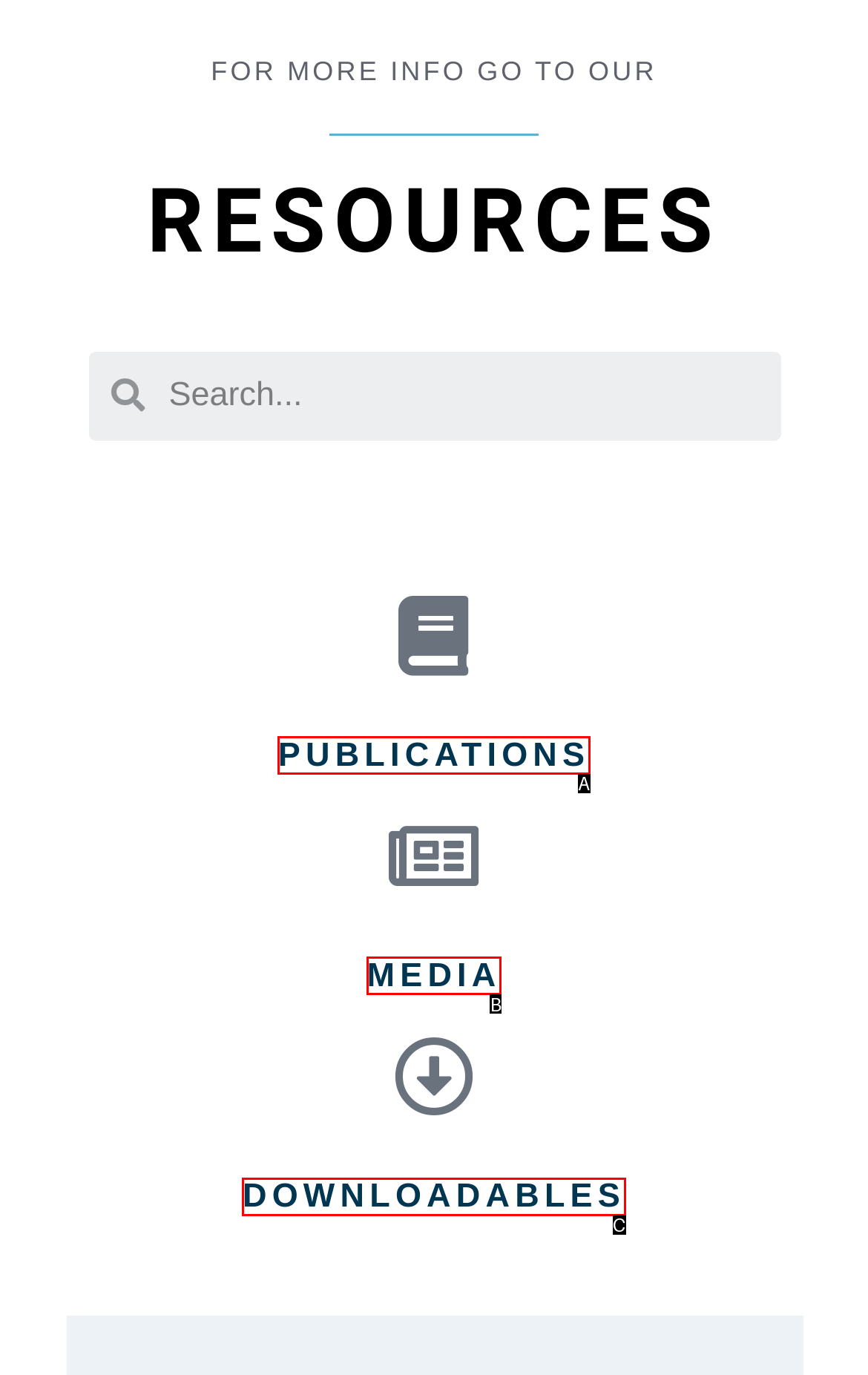Identify the option that corresponds to the description: MEDIA 
Provide the letter of the matching option from the available choices directly.

B